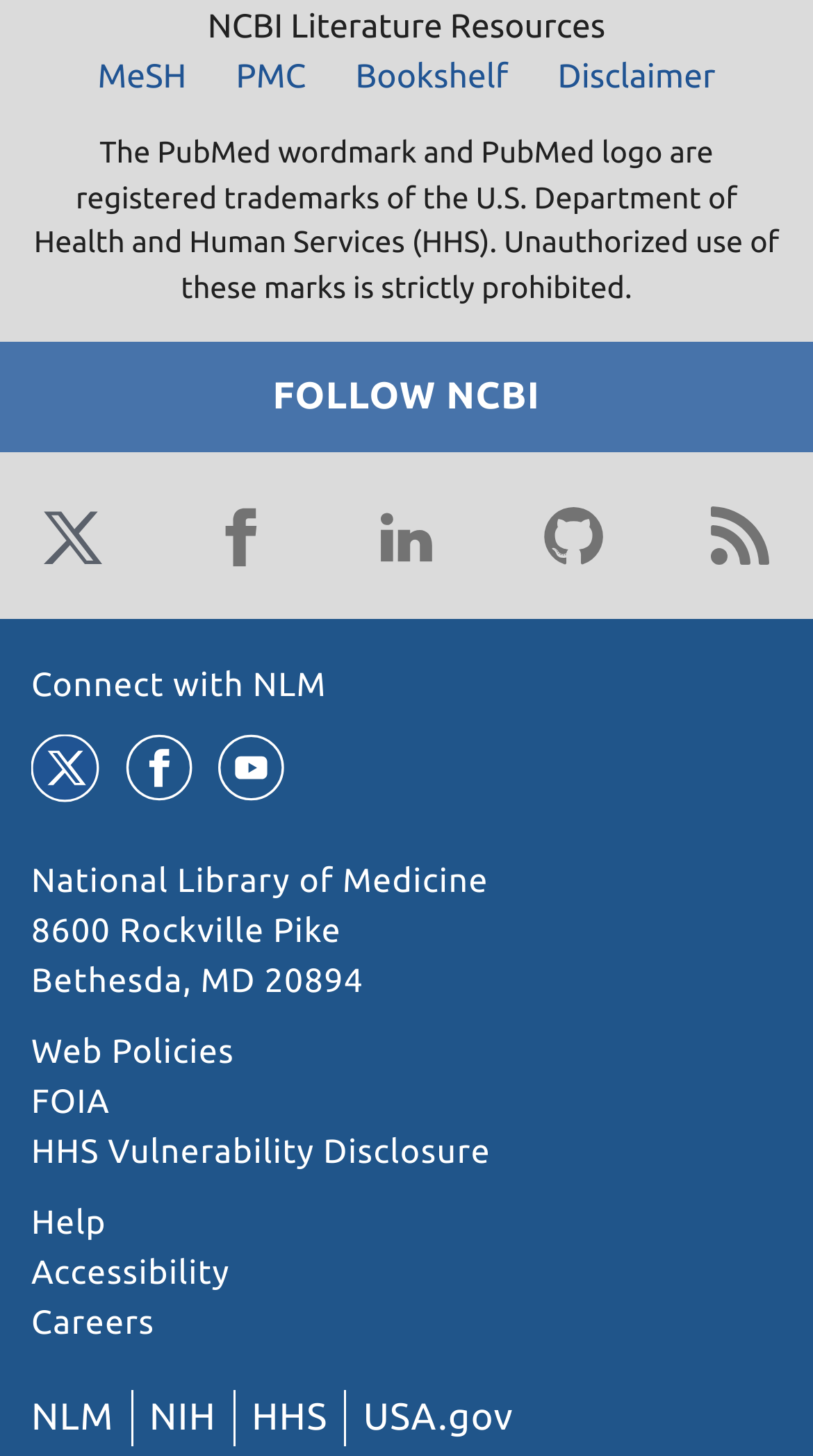Are there any images on the webpage?
Please respond to the question with as much detail as possible.

I found multiple image elements with bounding box coordinates, such as the Twitter logo image with coordinates [0.038, 0.34, 0.141, 0.397], which indicates that there are images on the webpage.